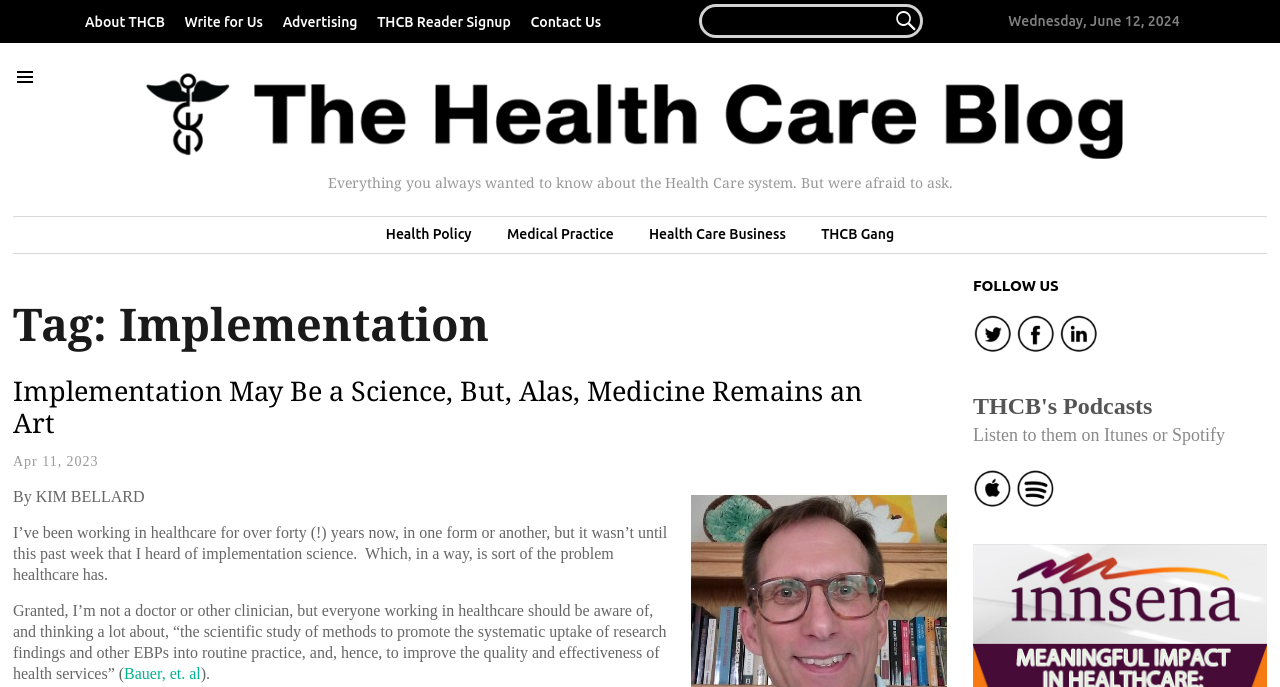Can you pinpoint the bounding box coordinates for the clickable element required for this instruction: "Follow THCB on Twitter"? The coordinates should be four float numbers between 0 and 1, i.e., [left, top, right, bottom].

[0.76, 0.499, 0.794, 0.52]